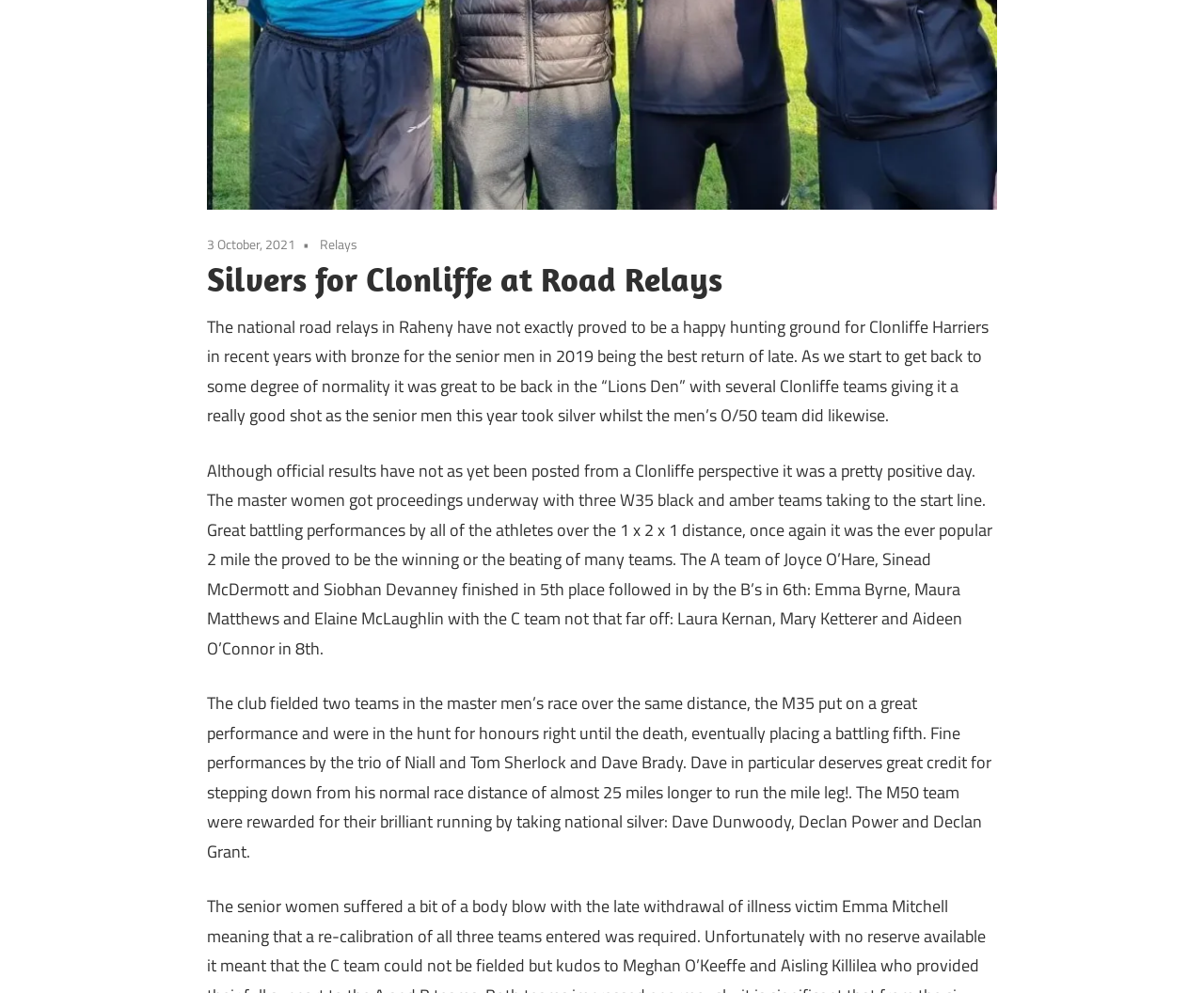Provide the bounding box coordinates of the HTML element this sentence describes: "3 October, 2021". The bounding box coordinates consist of four float numbers between 0 and 1, i.e., [left, top, right, bottom].

[0.172, 0.236, 0.245, 0.255]